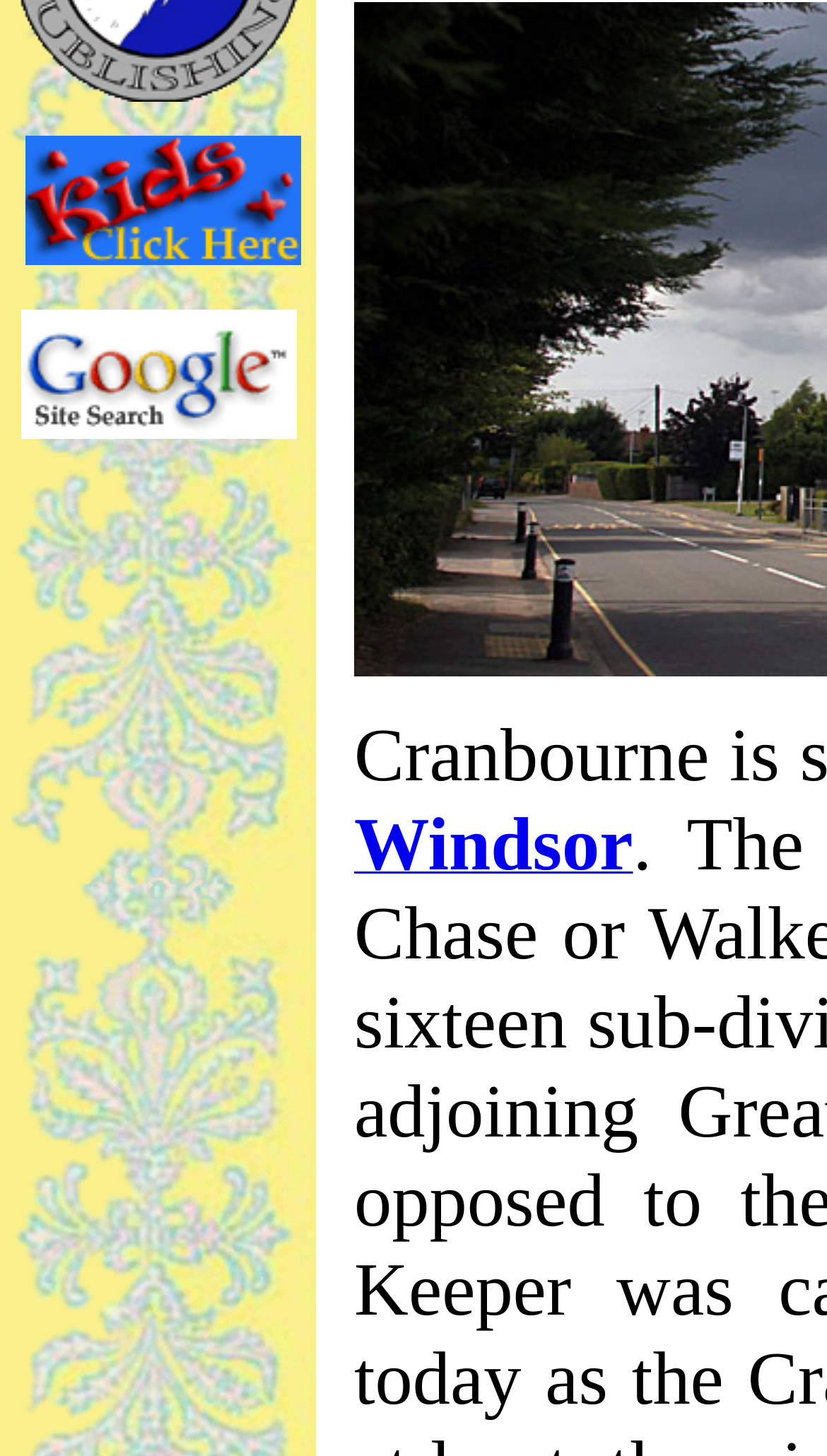Locate the bounding box of the user interface element based on this description: "title="Search RBH using Google"".

[0.024, 0.283, 0.358, 0.307]